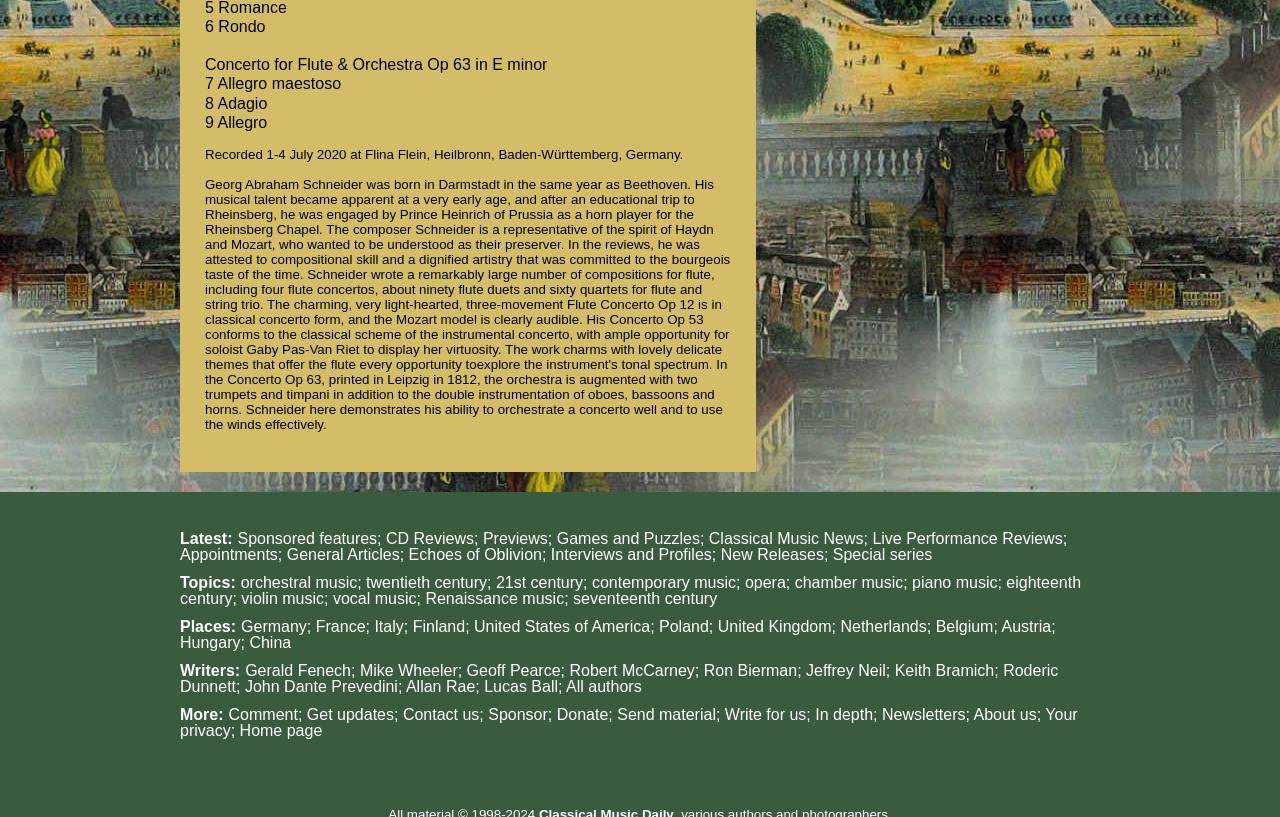Please provide a detailed answer to the question below by examining the image:
What instruments are added to the orchestra in 1812?

I found the instruments added to the orchestra by looking at the StaticText element with ID 425, which contains the text 'in 1812, the orchestra is augmented with two trumpets and', and the link element with ID 426, which contains the text 'timpani'.